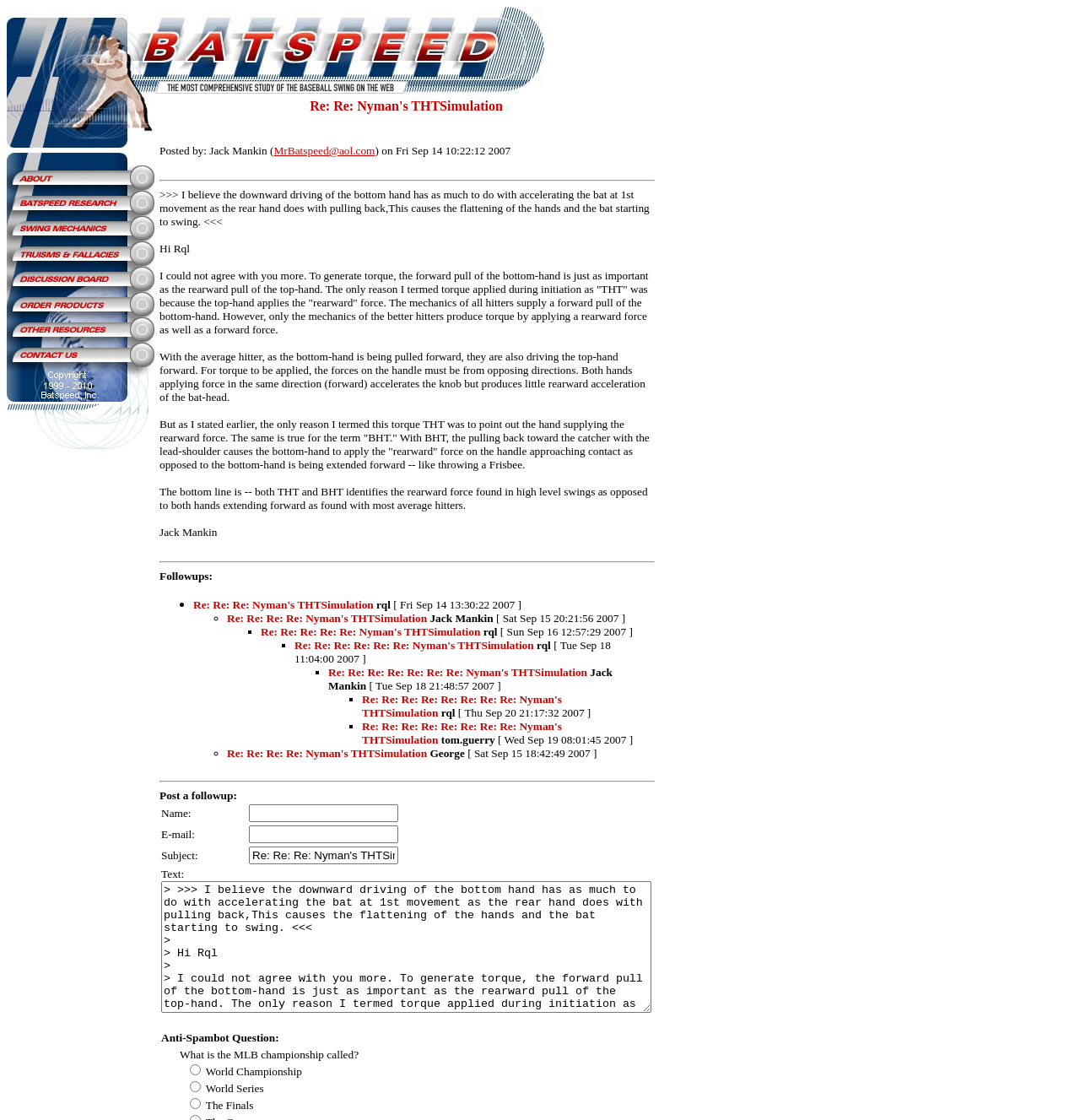Please provide a comprehensive answer to the question based on the screenshot: What is the purpose of the separator lines on the webpage?

The separator lines on the webpage are likely used to separate different content sections, such as the navigation menu, the main content area, and the discussion thread, to improve the readability and organization of the webpage.